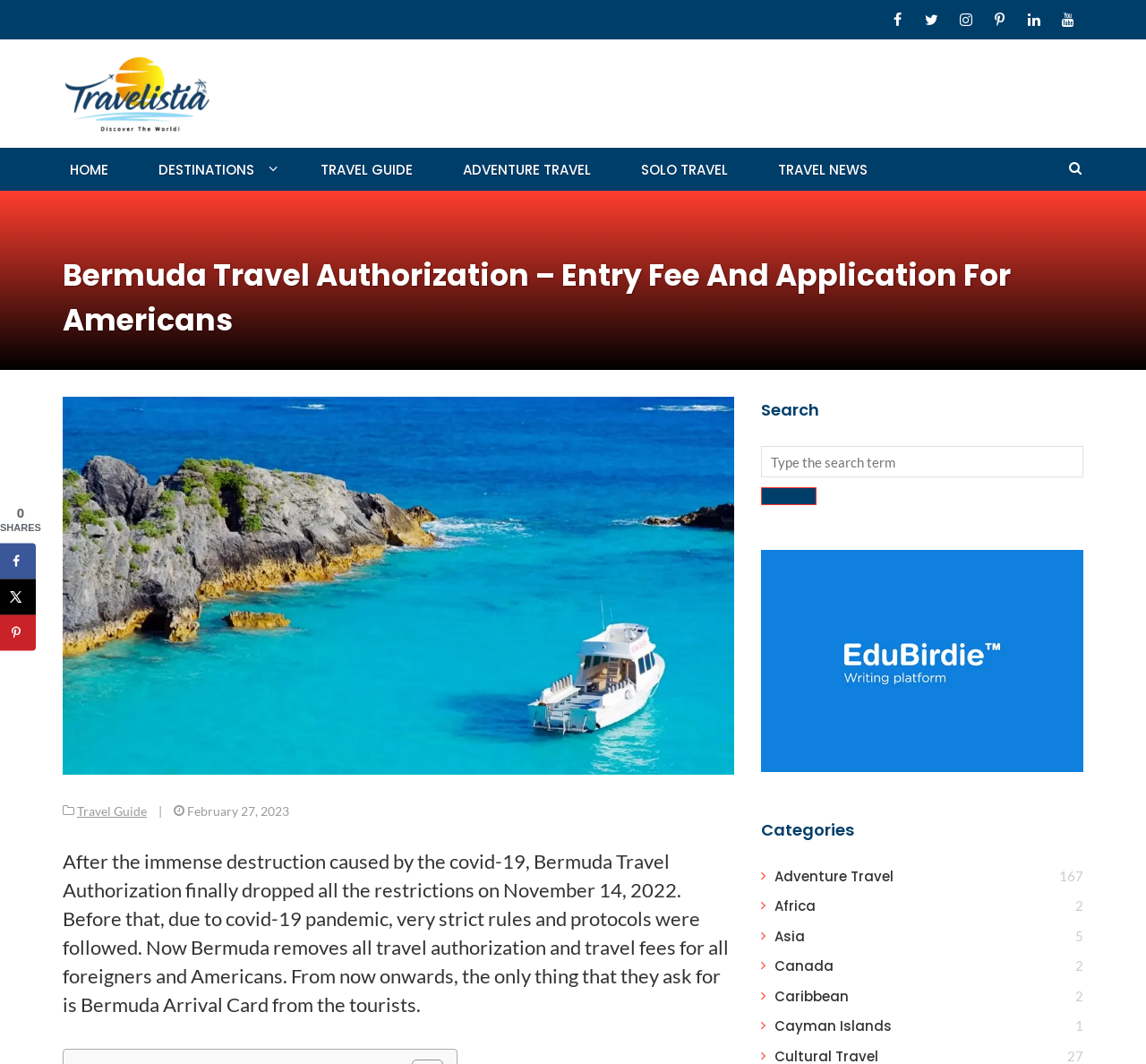Please identify the bounding box coordinates for the region that you need to click to follow this instruction: "Follow 50BOLD on social media".

None